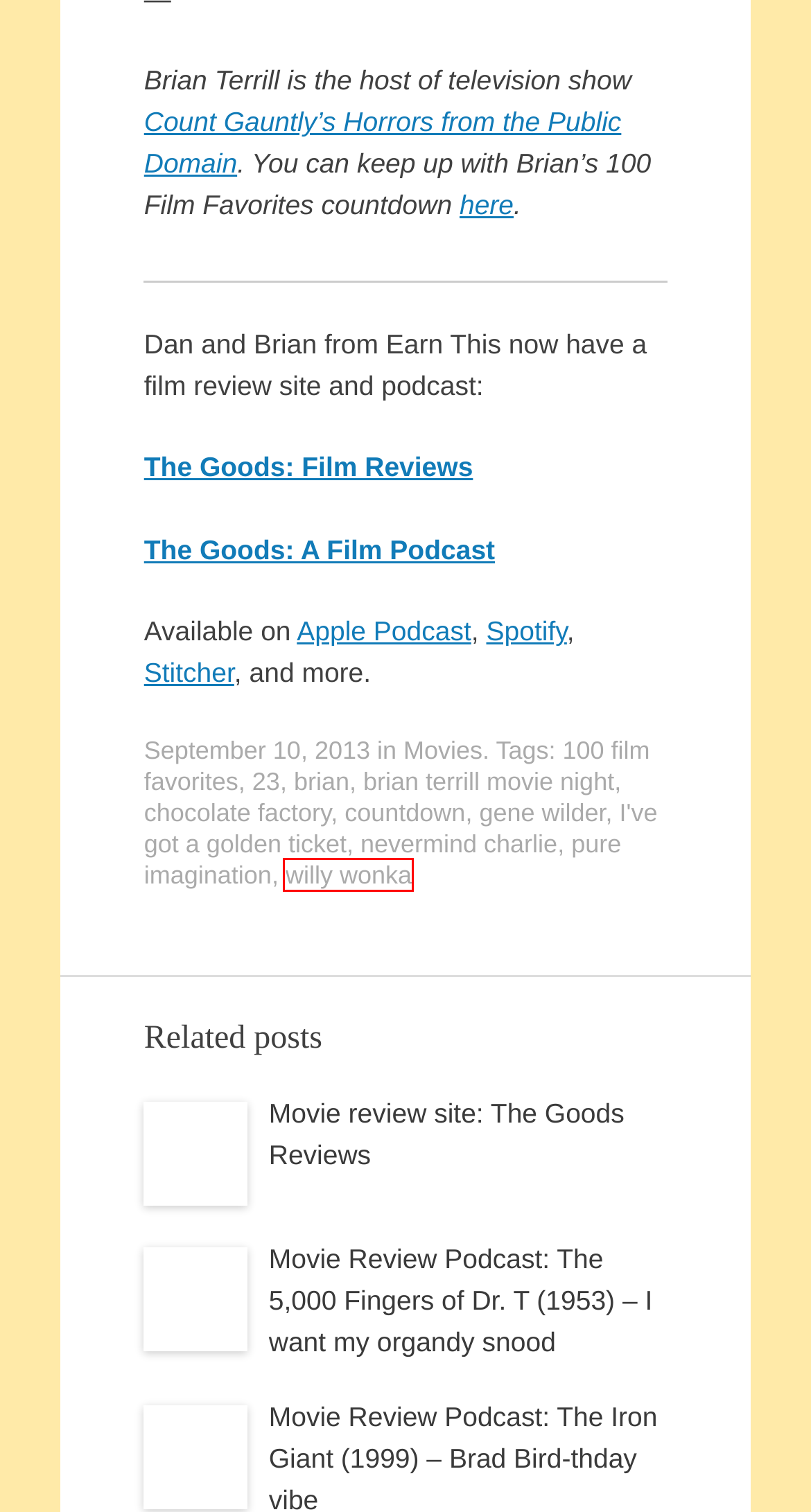You have a screenshot of a webpage, and a red bounding box highlights an element. Select the webpage description that best fits the new page after clicking the element within the bounding box. Options are:
A. brian terrill movie night | Earn This
B. pure imagination | Earn This
C. countdown | Earn This
D. Movie review site: The Goods Reviews | Earn This
E. willy wonka | Earn This
F. Movies | Earn This
G. 100 film favorites | Earn This
H. brian | Earn This

E